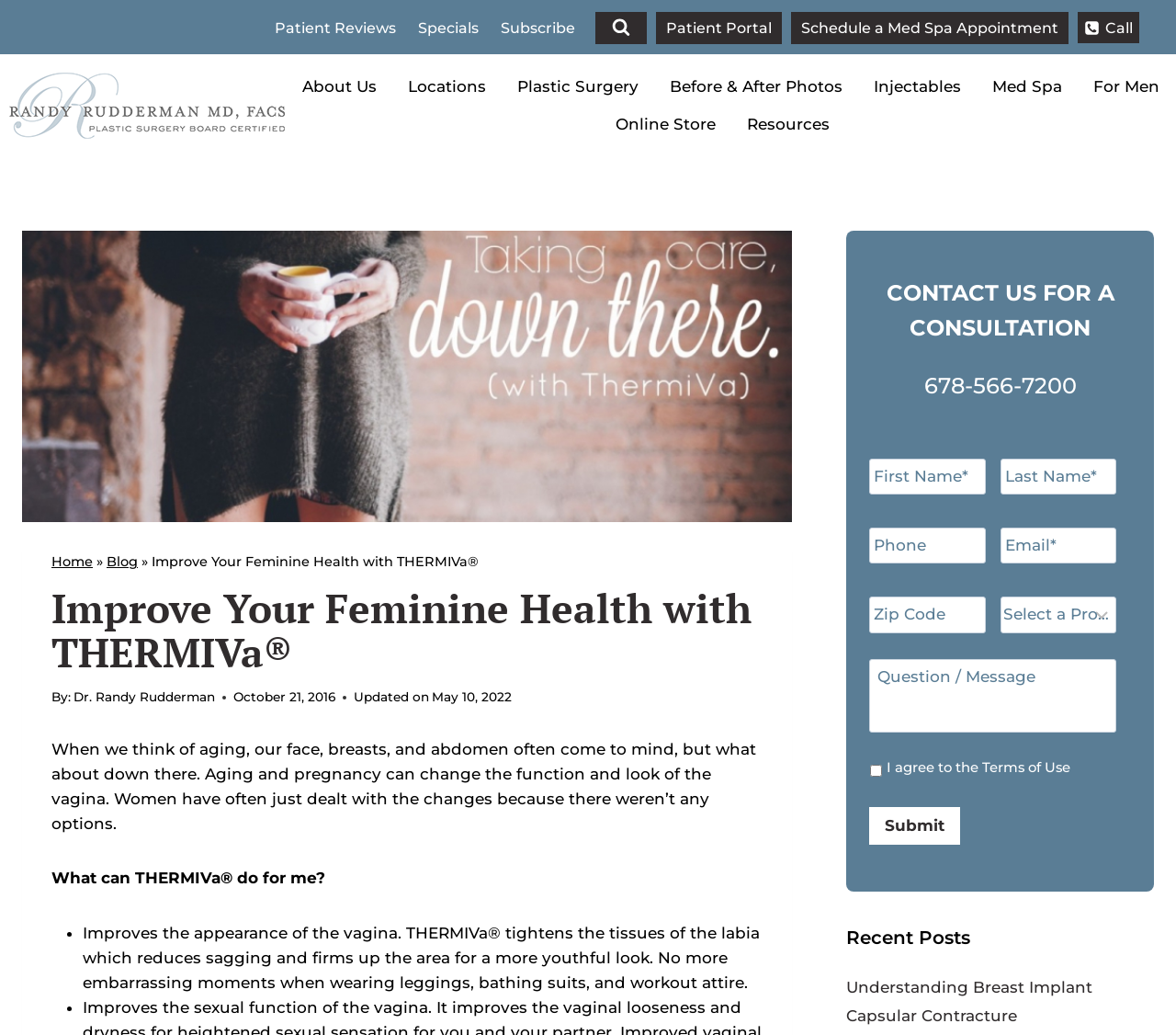Find the bounding box coordinates for the area that should be clicked to accomplish the instruction: "Click the 'Submit' button".

[0.739, 0.78, 0.816, 0.816]